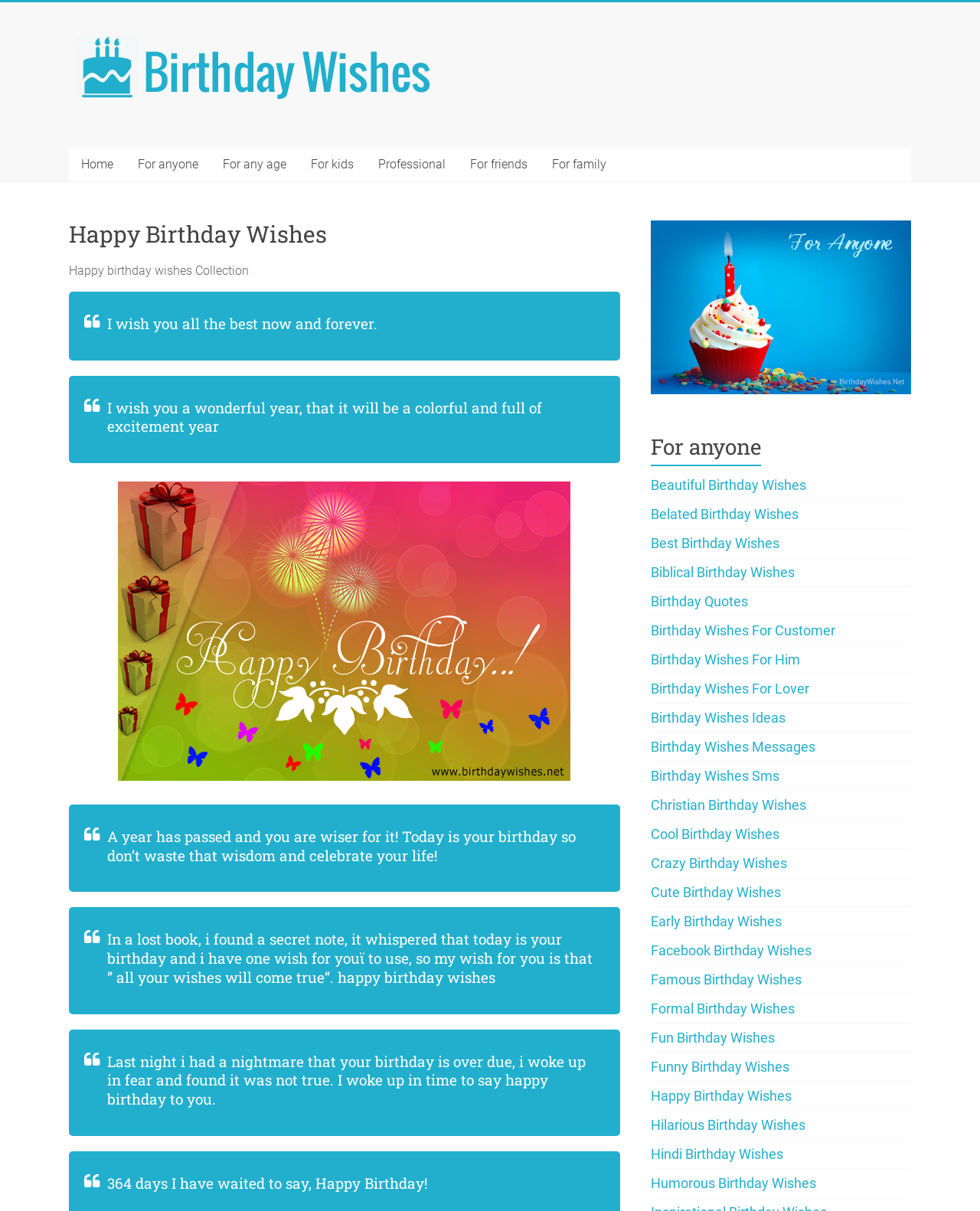Can you provide the bounding box coordinates for the element that should be clicked to implement the instruction: "Click on 'Home'"?

[0.07, 0.122, 0.128, 0.15]